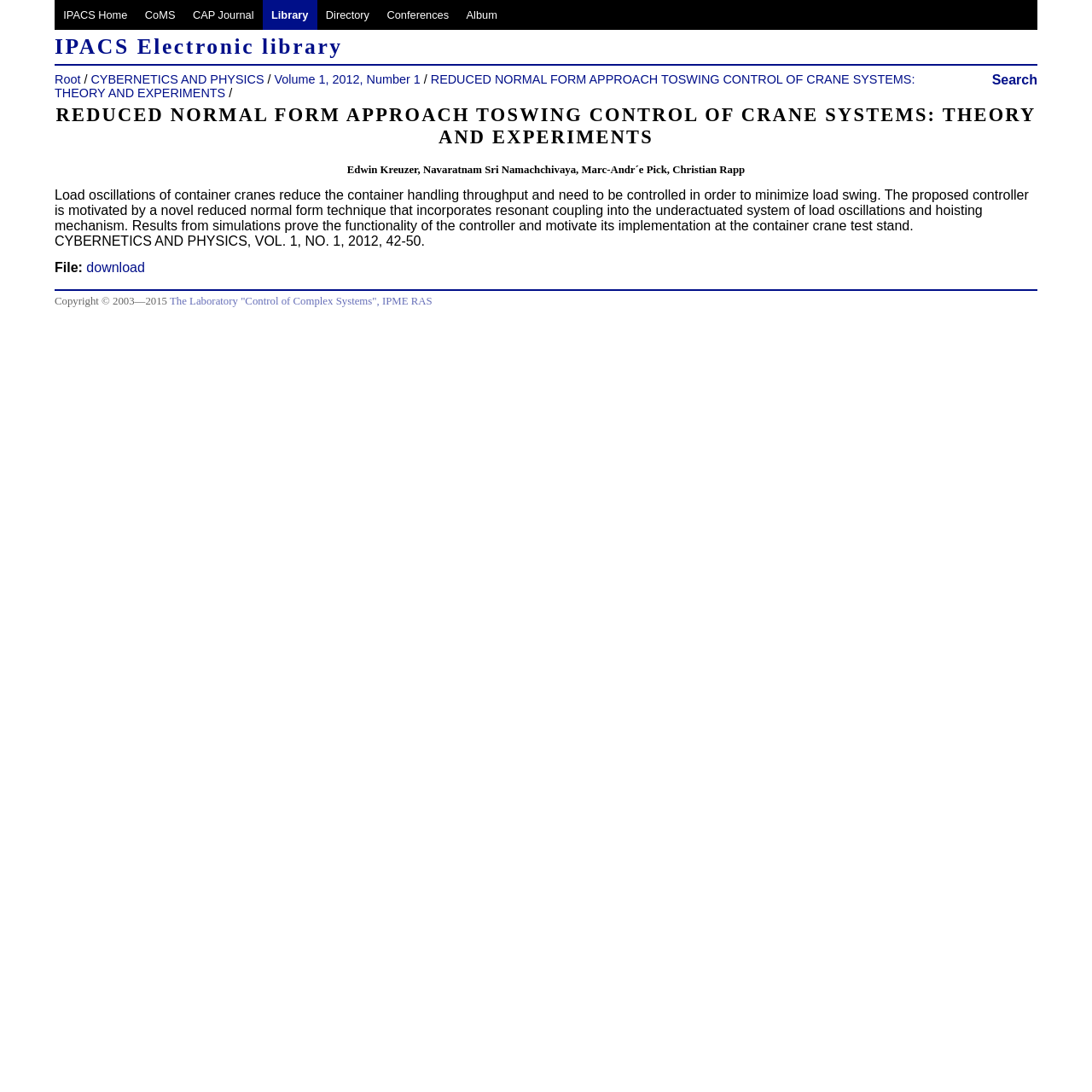Who are the authors of the document?
Using the visual information, respond with a single word or phrase.

Edwin Kreuzer, Navaratnam Sri Namachchivaya, Marc-Andr´e Pick, Christian Rapp